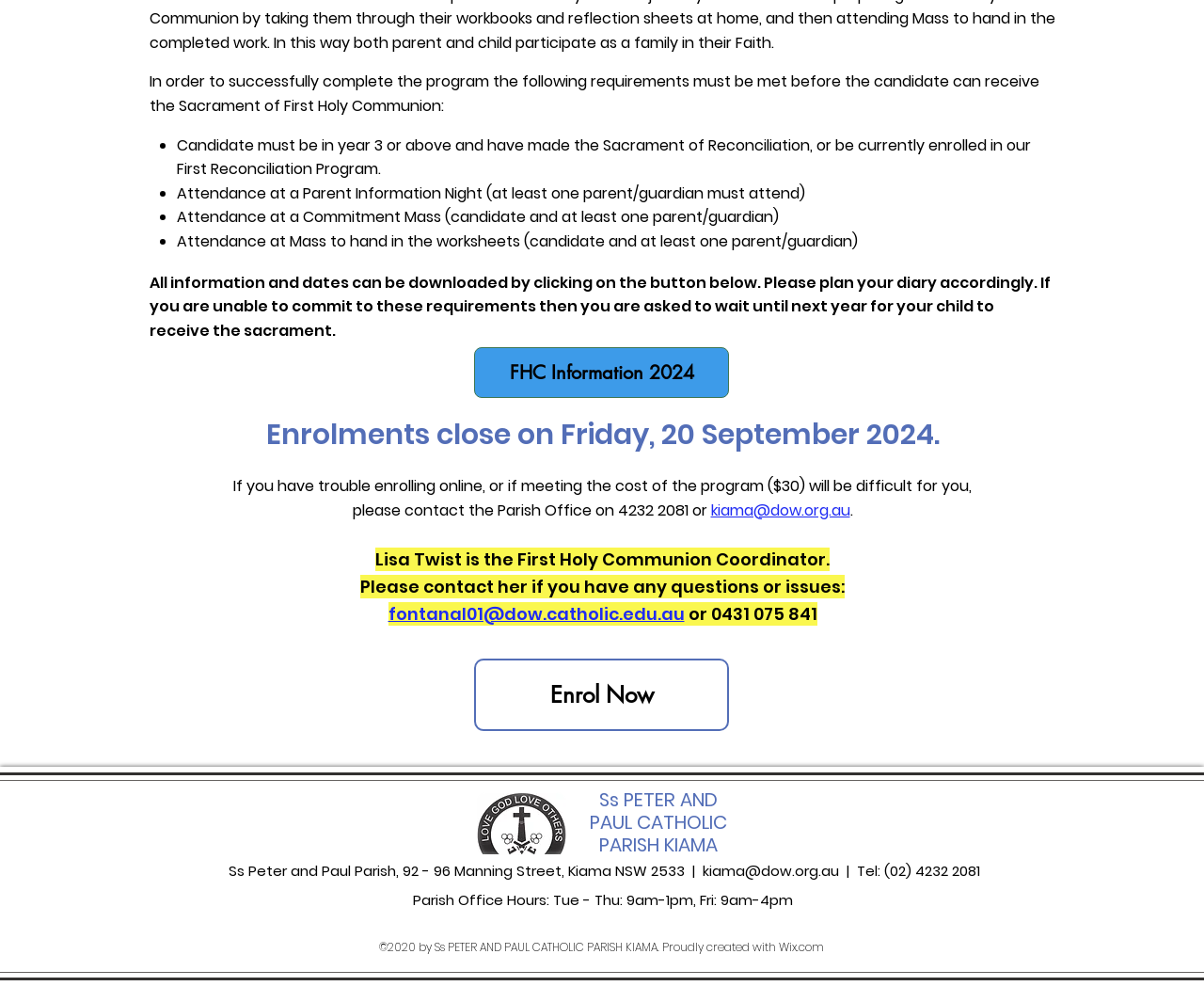Based on the description "Enrol Now", find the bounding box of the specified UI element.

[0.394, 0.668, 0.605, 0.742]